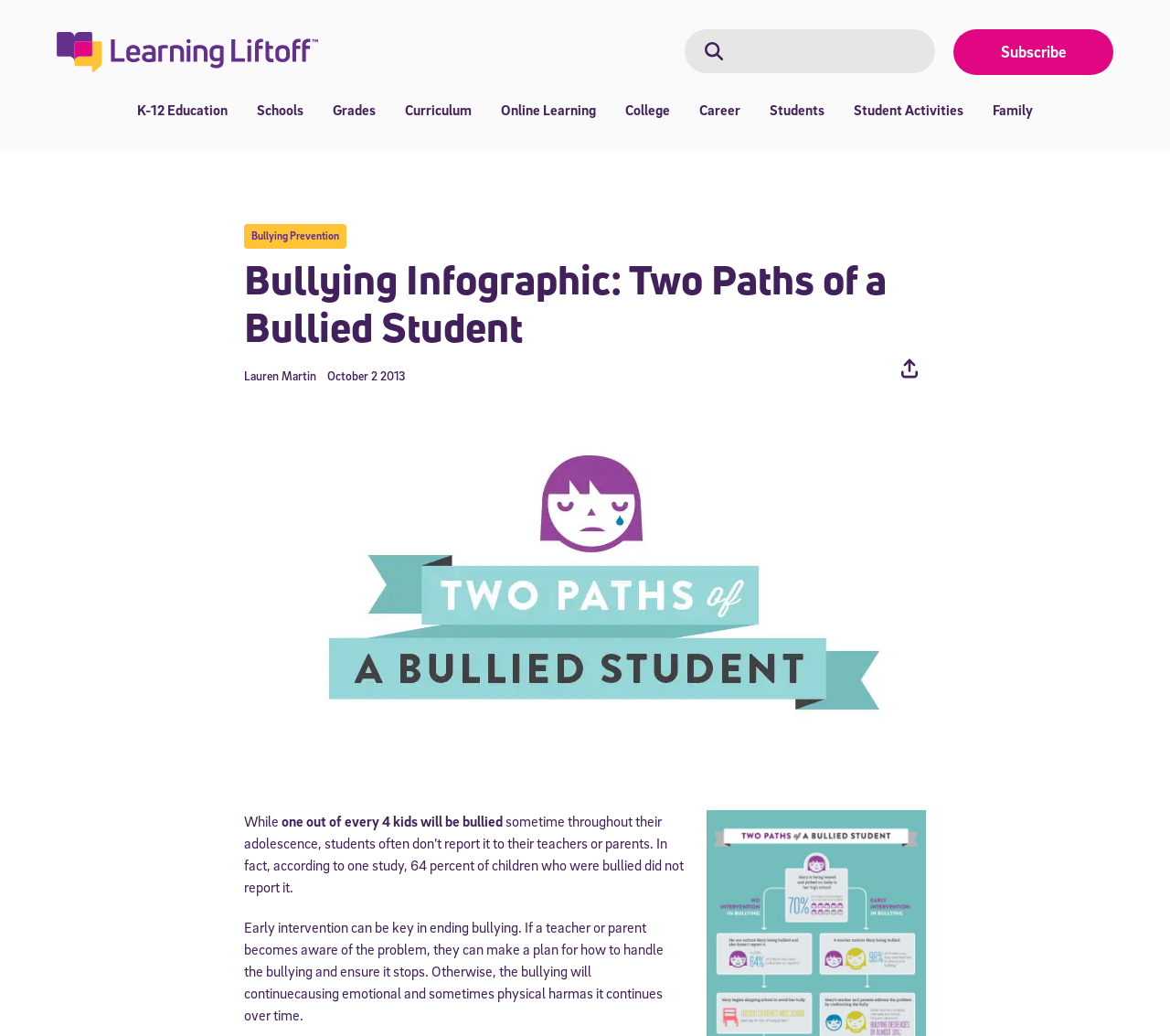What is the topic of the infographic?
Provide an in-depth and detailed answer to the question.

The topic of the infographic can be inferred from the heading 'Bullying Infographic: Two Paths of a Bullied Student' and the text that follows, which discusses the issue of bullying and its prevention.